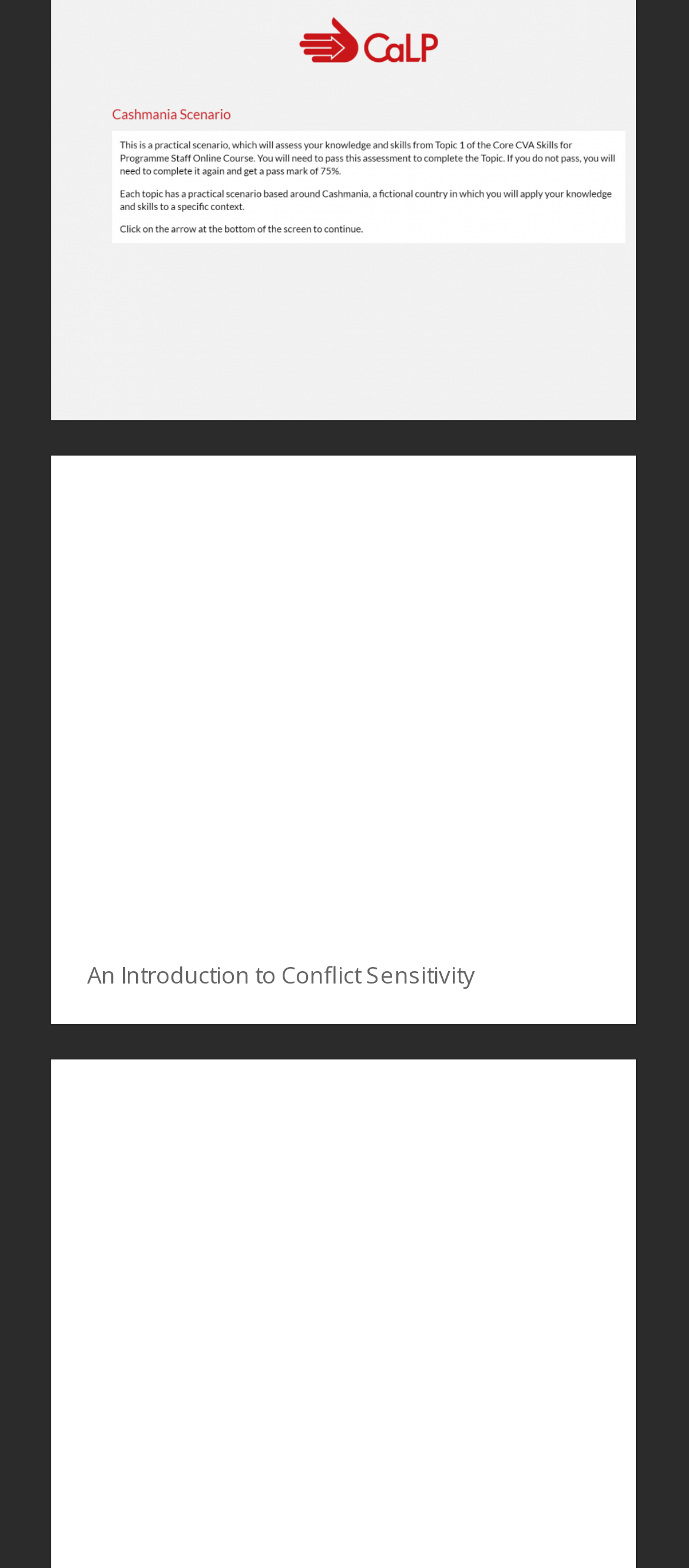Identify the bounding box coordinates for the UI element described by the following text: "An Introduction to Conflict Sensitivity". Provide the coordinates as four float numbers between 0 and 1, in the format [left, top, right, bottom].

[0.126, 0.612, 0.69, 0.632]